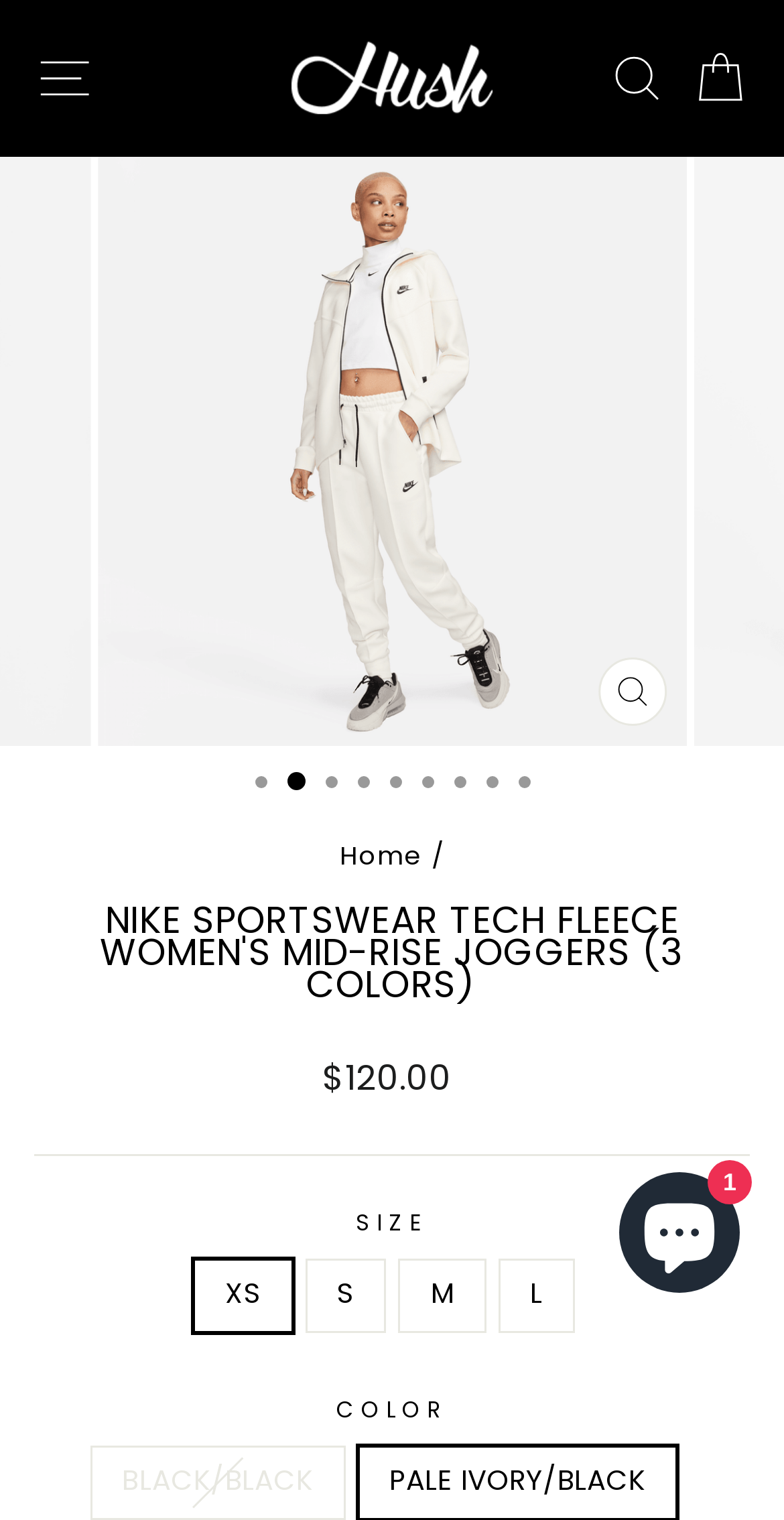Provide a thorough description of the webpage's content and layout.

The webpage is about Nike Sportswear Tech Fleece Women's Mid-Rise Joggers. At the top left, there is a site navigation button labeled "SITE NAVIGATION" and a link to "Hush Life Boutique" with an accompanying image. To the right of these elements, there are links to "SEARCH" and "CART". 

Below the top navigation bar, there is a large image of the Nike Sportswear Tech Fleece Women's Mid-Rise Joggers, accompanied by a heading with the same title. Below the image, there is a section with the regular price of $120.00. 

Further down, there is a section for selecting the size of the joggers, with radio buttons for XS, S, M, and L, where XS is selected by default. Below this section, there is another section for selecting the color of the joggers, with radio buttons for BLACK/BLACK and PALE IVORY/BLACK, where PALE IVORY/BLACK is selected by default.

At the bottom right of the page, there is a chat window with a button labeled "Chat window" and an accompanying image.